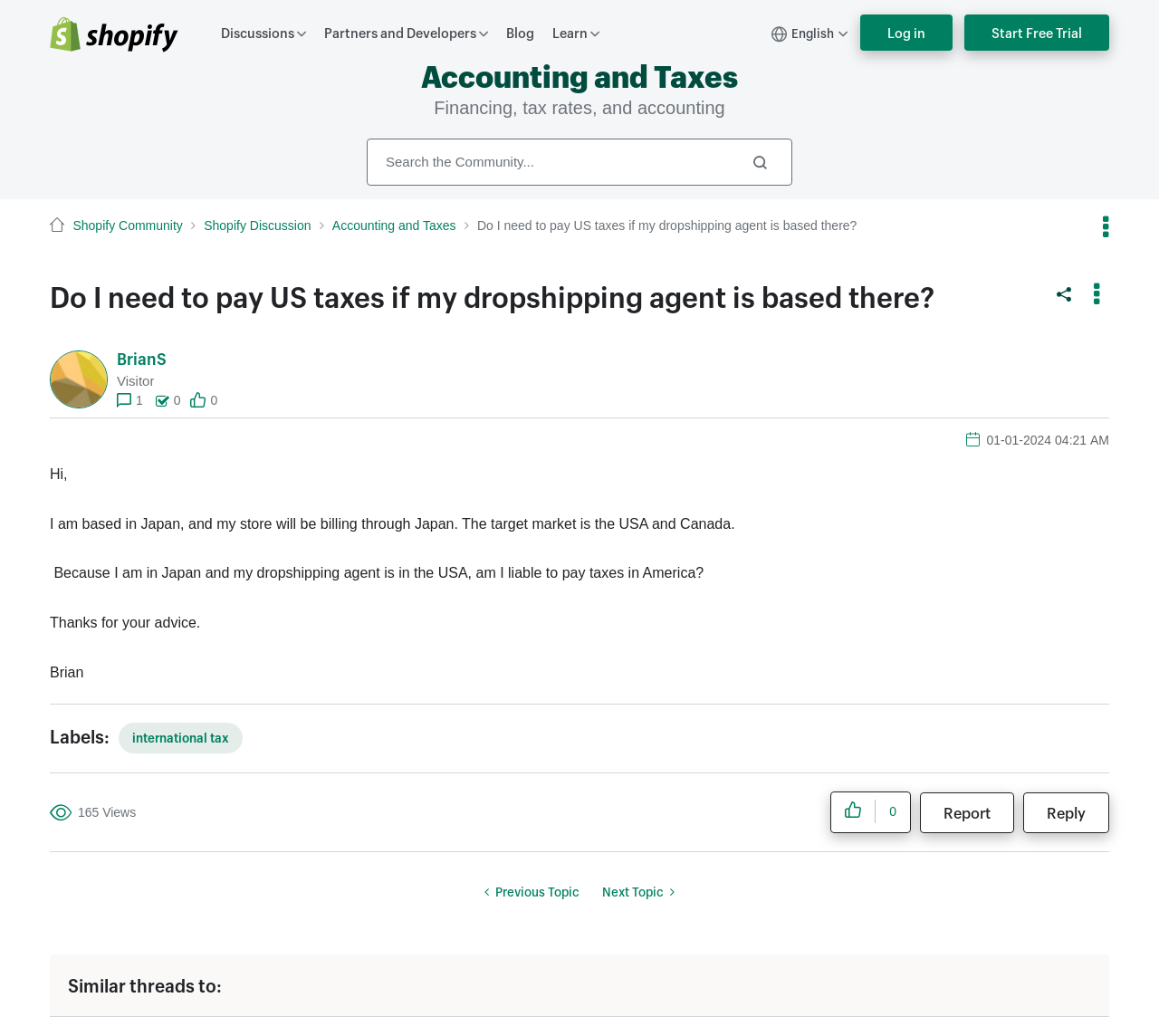Please determine the bounding box coordinates of the element to click in order to execute the following instruction: "Search for a topic". The coordinates should be four float numbers between 0 and 1, specified as [left, top, right, bottom].

[0.316, 0.134, 0.684, 0.18]